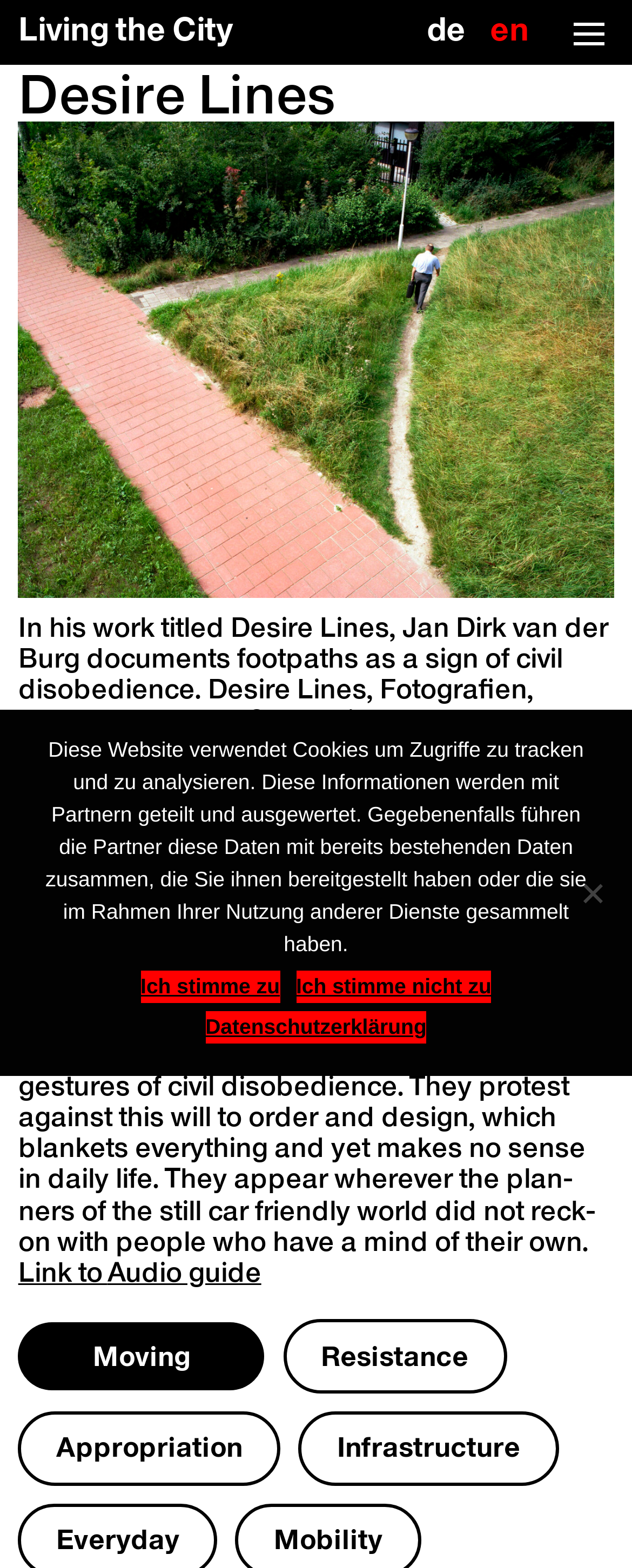Identify the bounding box coordinates of the specific part of the webpage to click to complete this instruction: "Open the audio guide".

[0.029, 0.801, 0.413, 0.82]